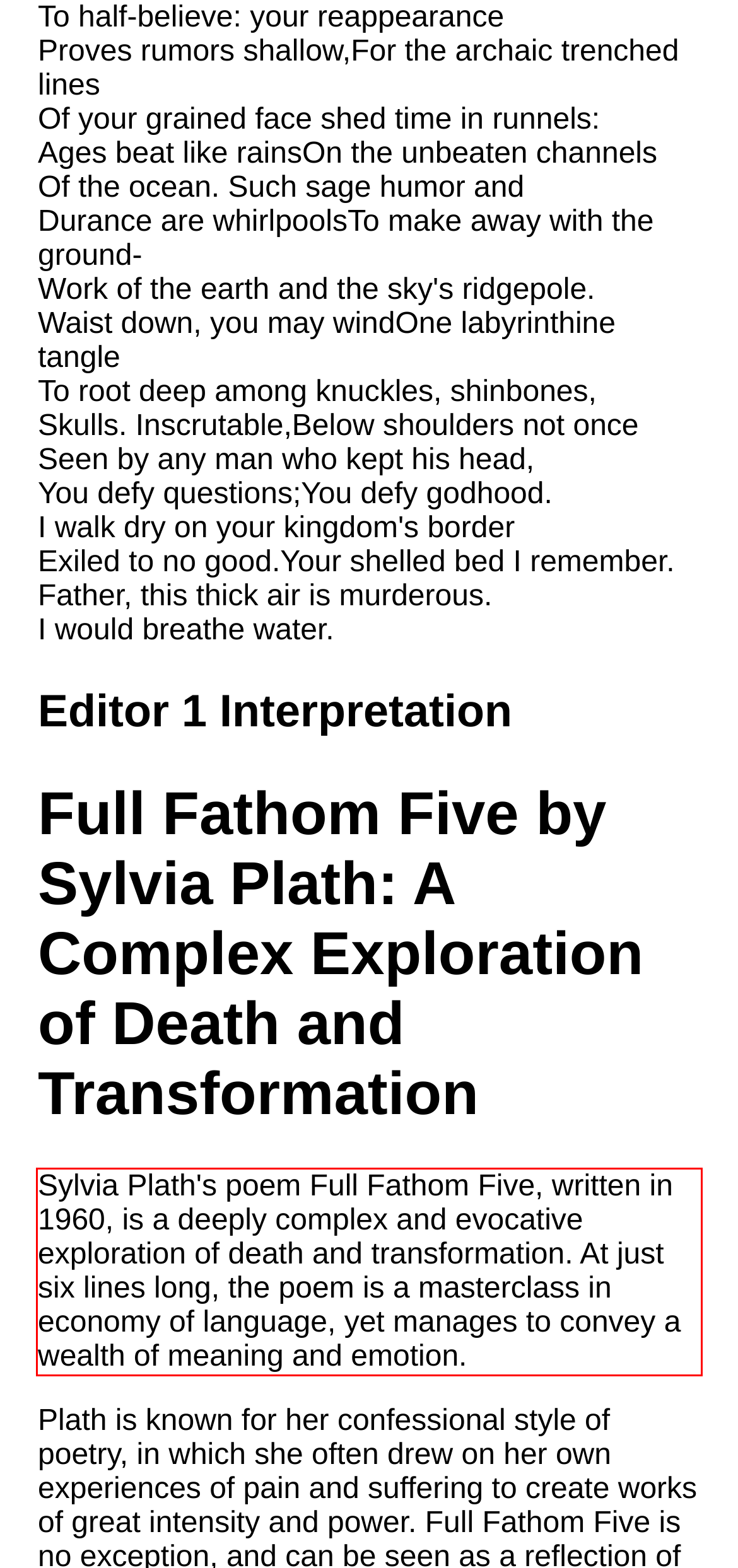There is a screenshot of a webpage with a red bounding box around a UI element. Please use OCR to extract the text within the red bounding box.

Sylvia Plath's poem Full Fathom Five, written in 1960, is a deeply complex and evocative exploration of death and transformation. At just six lines long, the poem is a masterclass in economy of language, yet manages to convey a wealth of meaning and emotion.